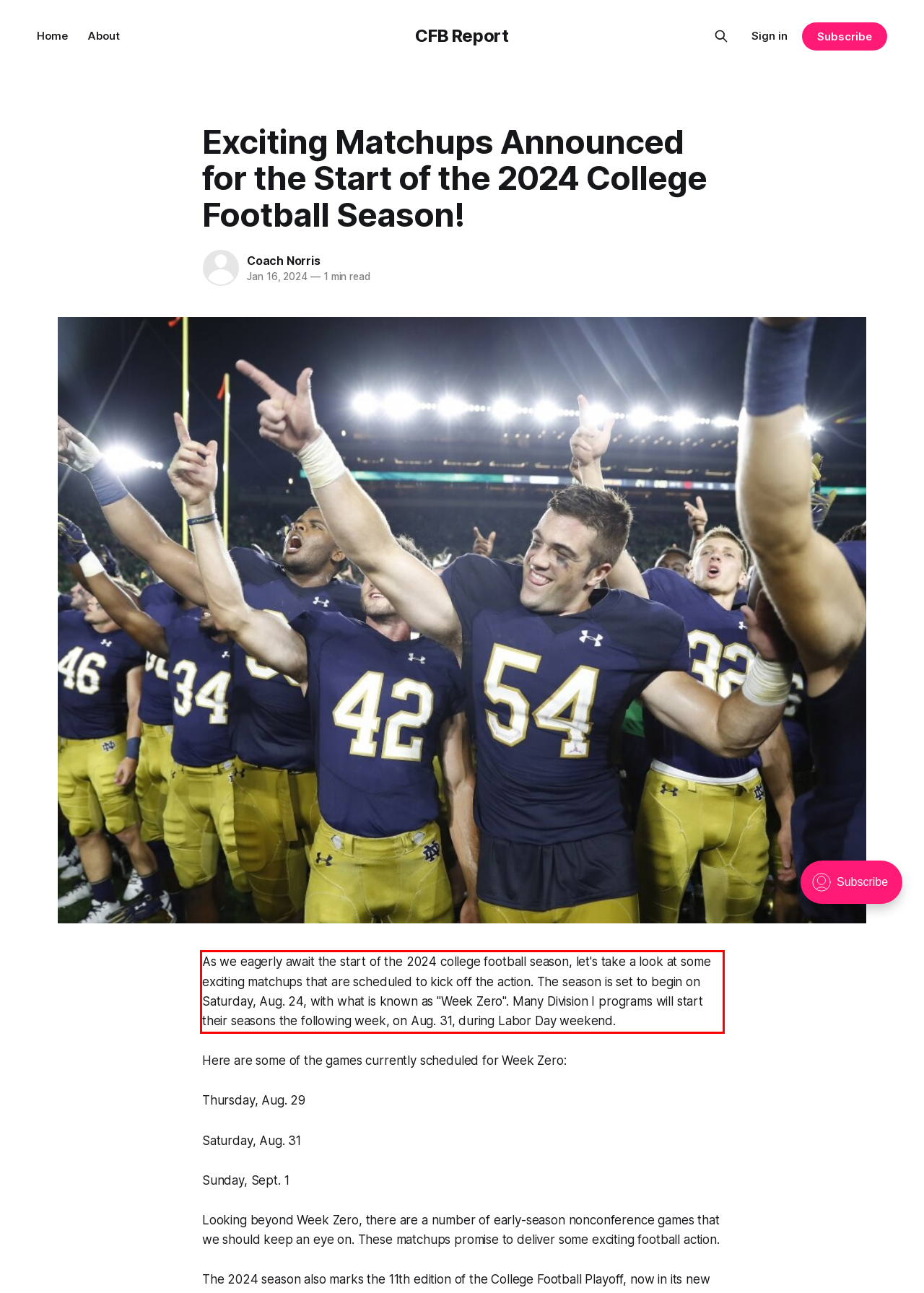You have a screenshot of a webpage, and there is a red bounding box around a UI element. Utilize OCR to extract the text within this red bounding box.

As we eagerly await the start of the 2024 college football season, let's take a look at some exciting matchups that are scheduled to kick off the action. The season is set to begin on Saturday, Aug. 24, with what is known as "Week Zero". Many Division I programs will start their seasons the following week, on Aug. 31, during Labor Day weekend.